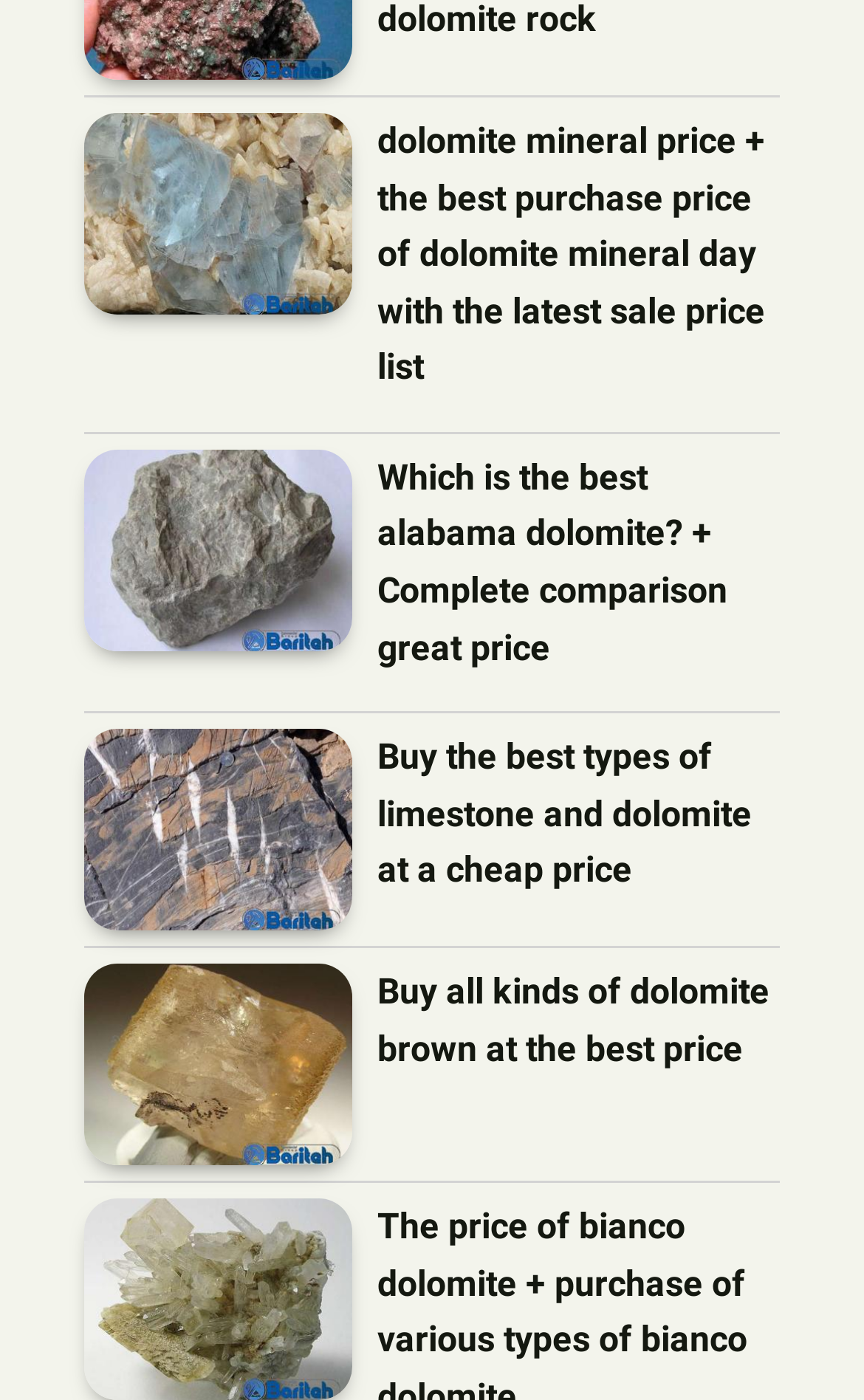Pinpoint the bounding box coordinates of the clickable element to carry out the following instruction: "Learn about the best Alabama dolomite."

[0.097, 0.321, 0.408, 0.465]